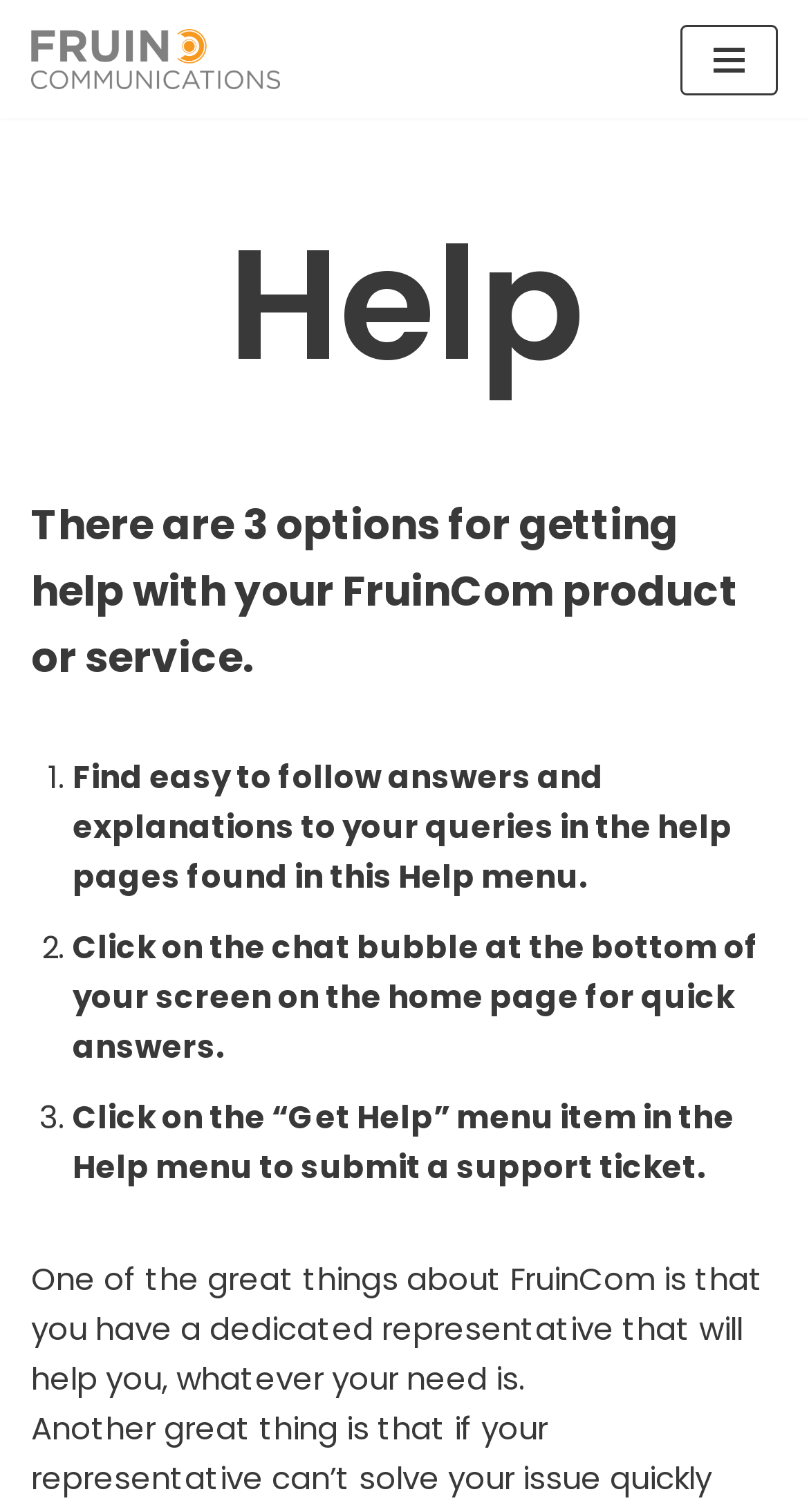What is the purpose of the 'Get Help' menu item?
Look at the image and respond with a single word or a short phrase.

Submit a support ticket